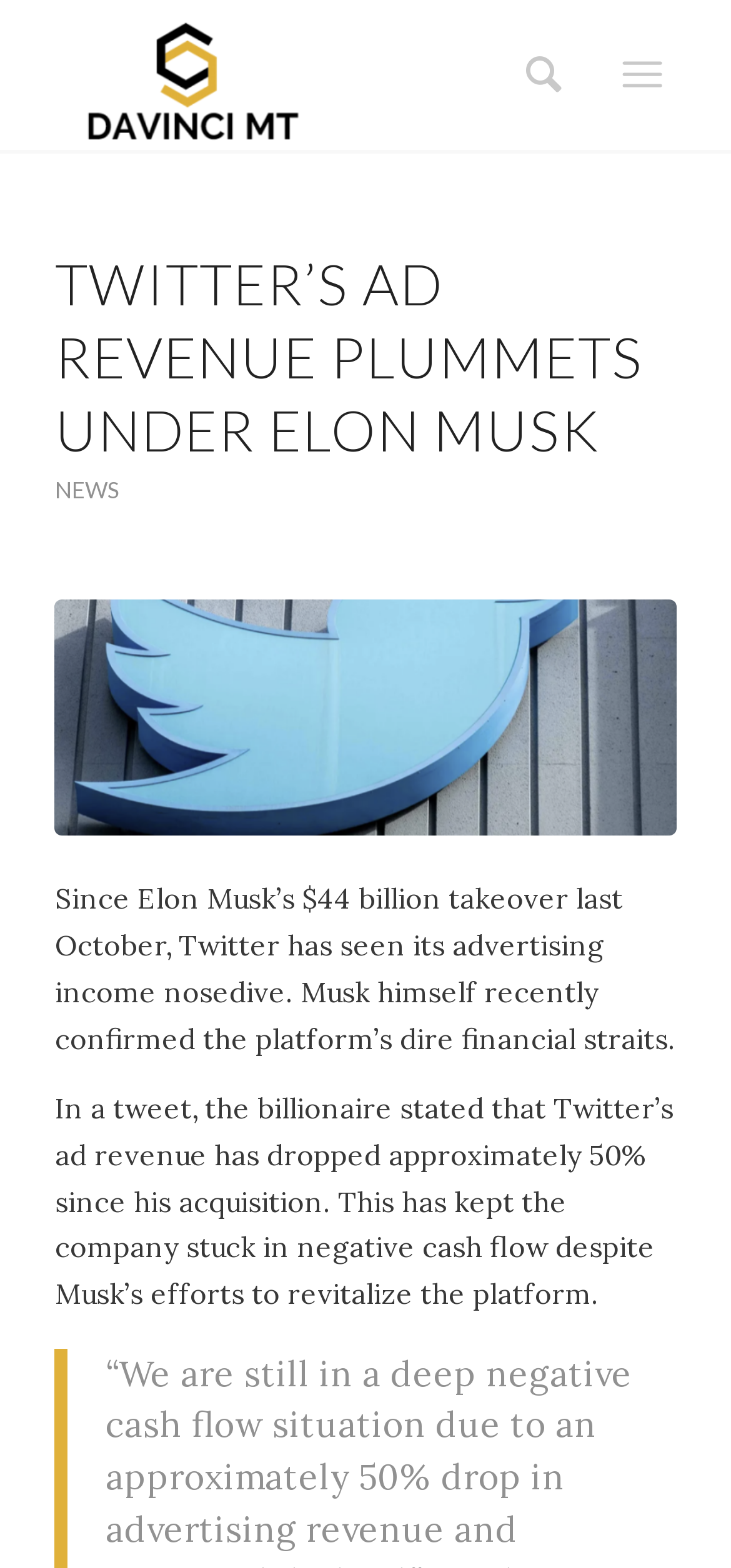Provide the bounding box coordinates for the UI element described in this sentence: "Drink". The coordinates should be four float values between 0 and 1, i.e., [left, top, right, bottom].

None